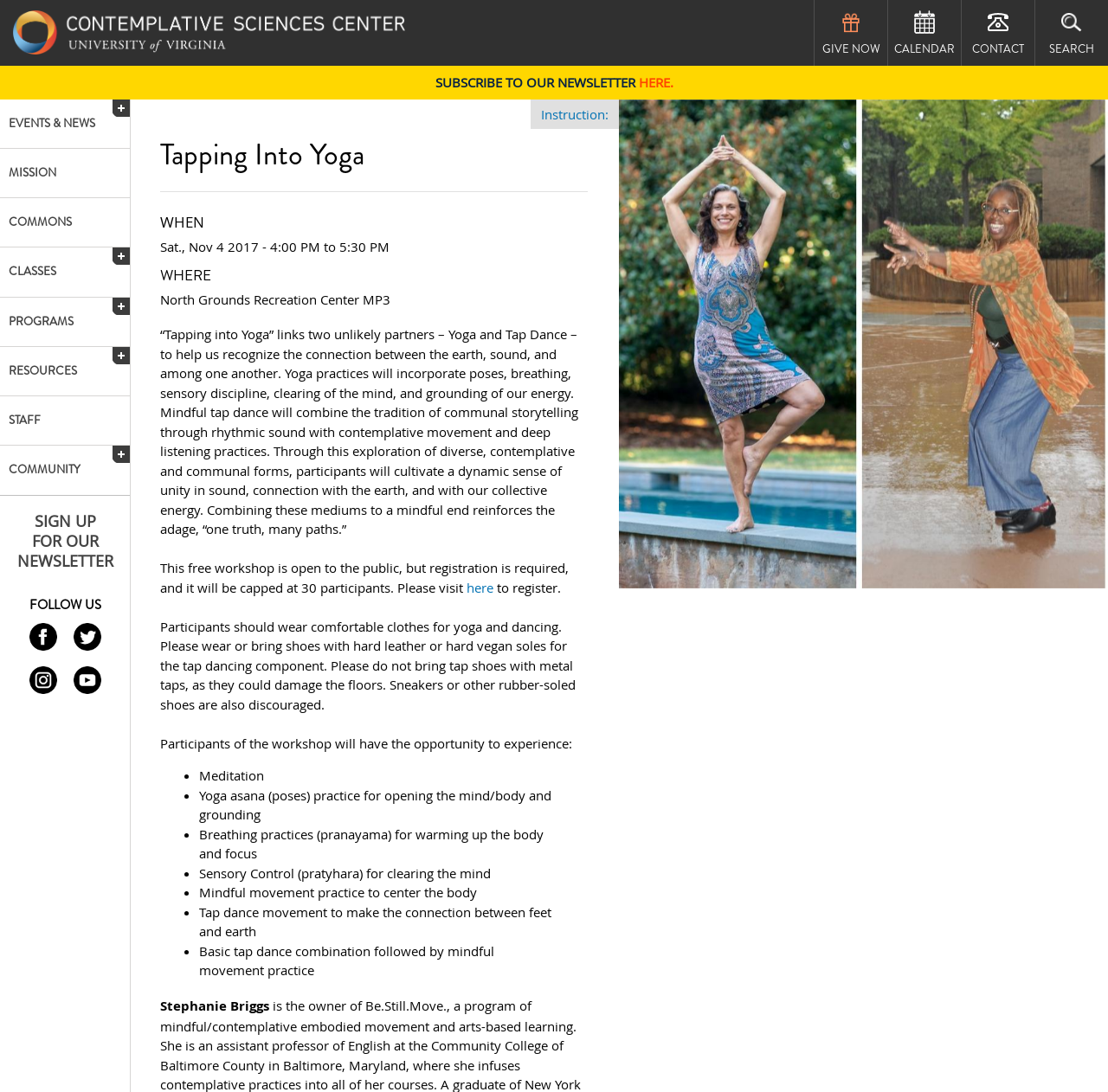What type of shoes are recommended for the tap dancing component?
Give a one-word or short phrase answer based on the image.

hard leather or hard vegan soles